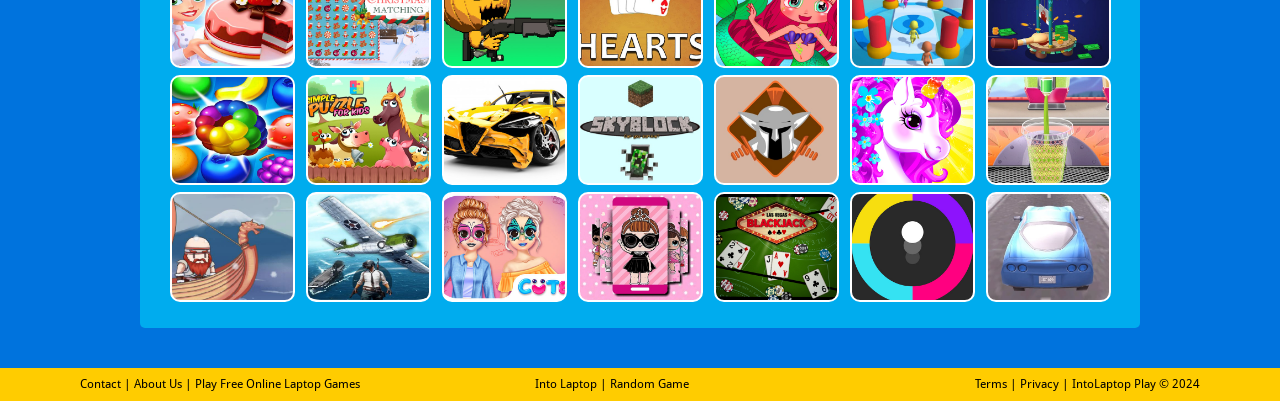Pinpoint the bounding box coordinates of the element to be clicked to execute the instruction: "go to the Contact page".

[0.062, 0.94, 0.095, 0.975]